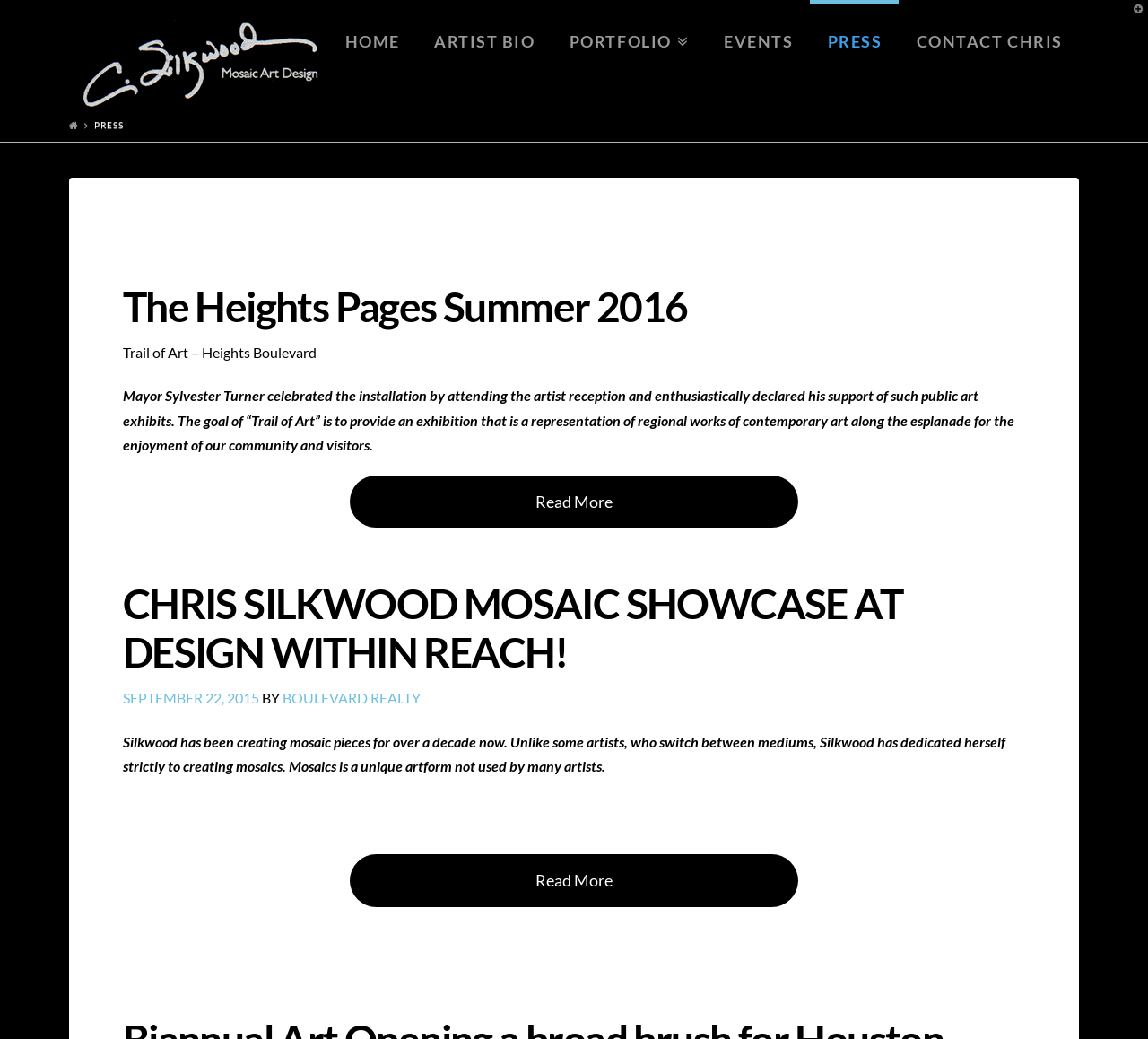Point out the bounding box coordinates of the section to click in order to follow this instruction: "Go to the home page".

[0.285, 0.0, 0.363, 0.078]